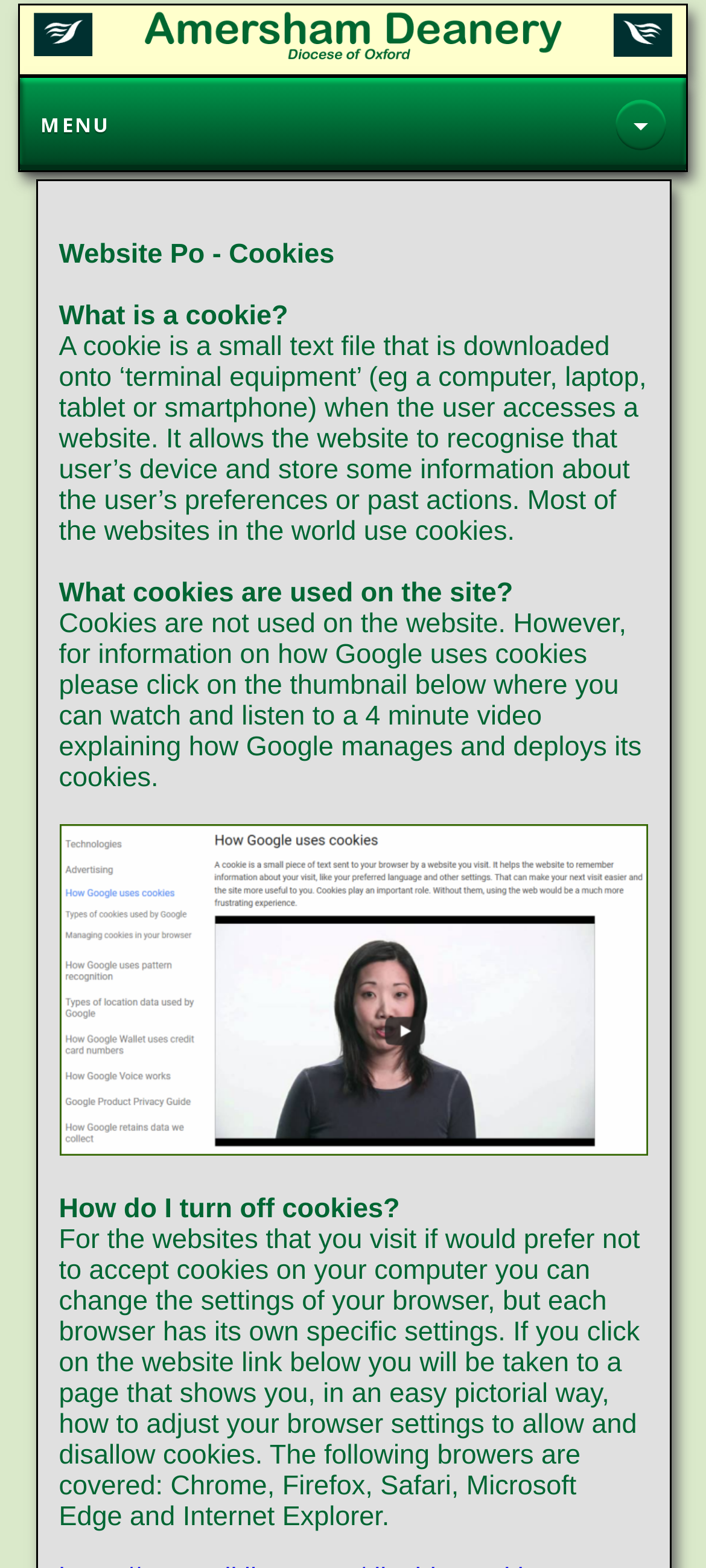How can I adjust browser settings for cookies?
Using the visual information from the image, give a one-word or short-phrase answer.

Click on website link